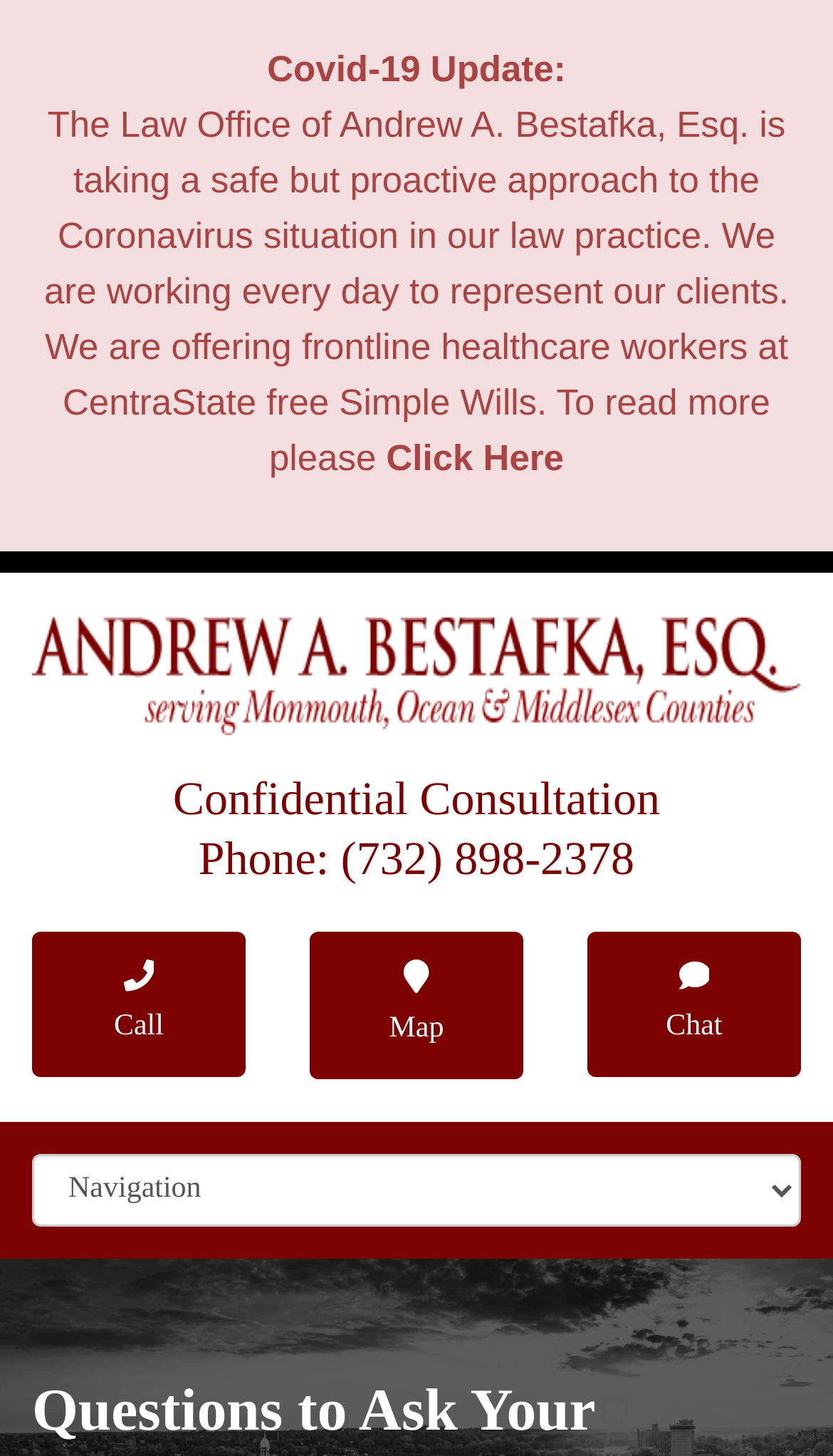Provide a brief response in the form of a single word or phrase:
What is the phone number to contact the lawyer?

(732) 898-2378